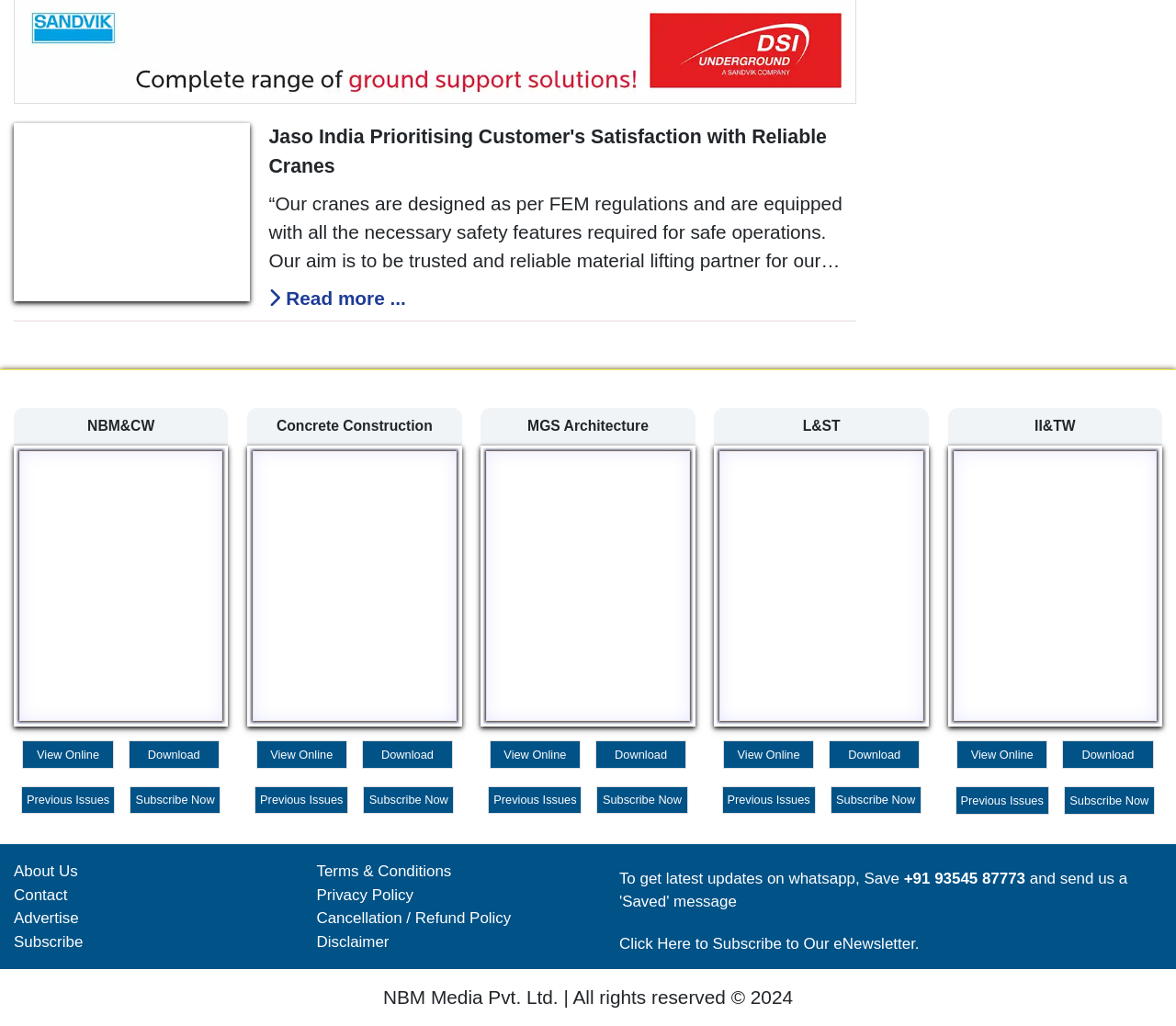Respond to the question with just a single word or phrase: 
What is the name of the company mentioned in the quote?

Jaso India